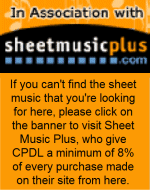What is the association between Sheet Music Plus and CPDL?
Based on the image content, provide your answer in one word or a short phrase.

Partnership